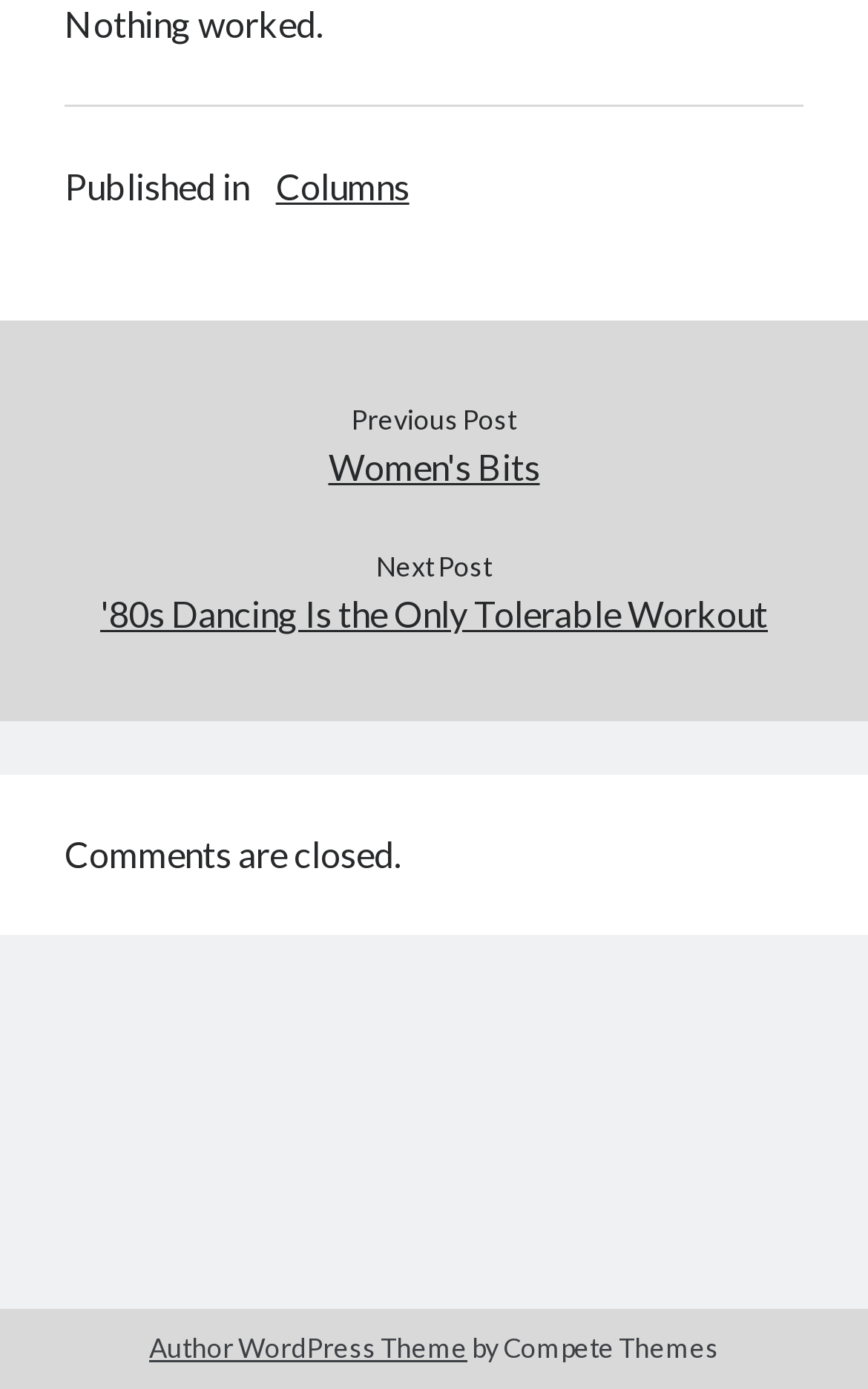Please determine the bounding box coordinates for the element that should be clicked to follow these instructions: "Go to Women's Bits".

[0.074, 0.317, 0.926, 0.356]